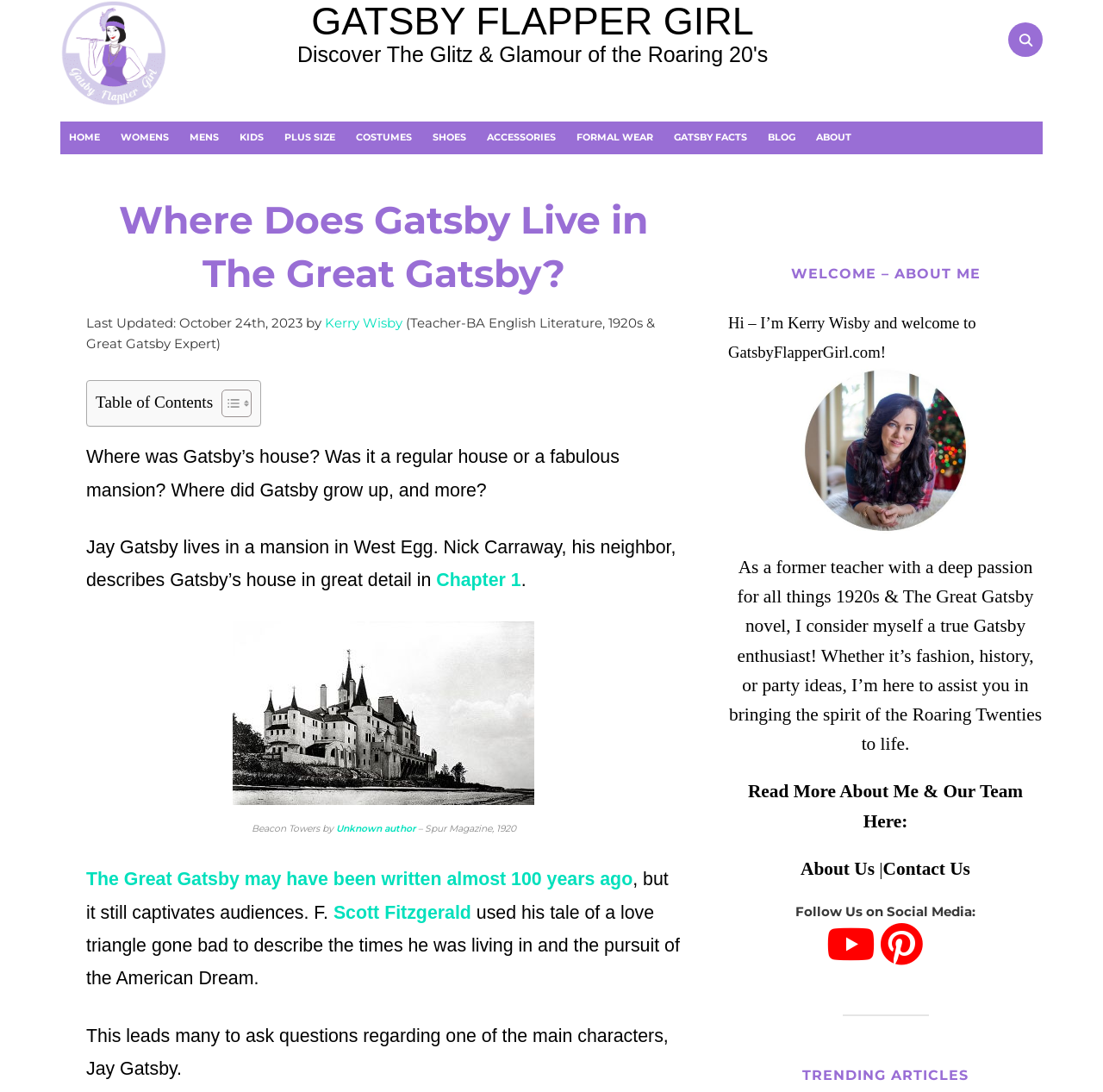Answer succinctly with a single word or phrase:
What is the name of the website owner?

Kerry Wisby